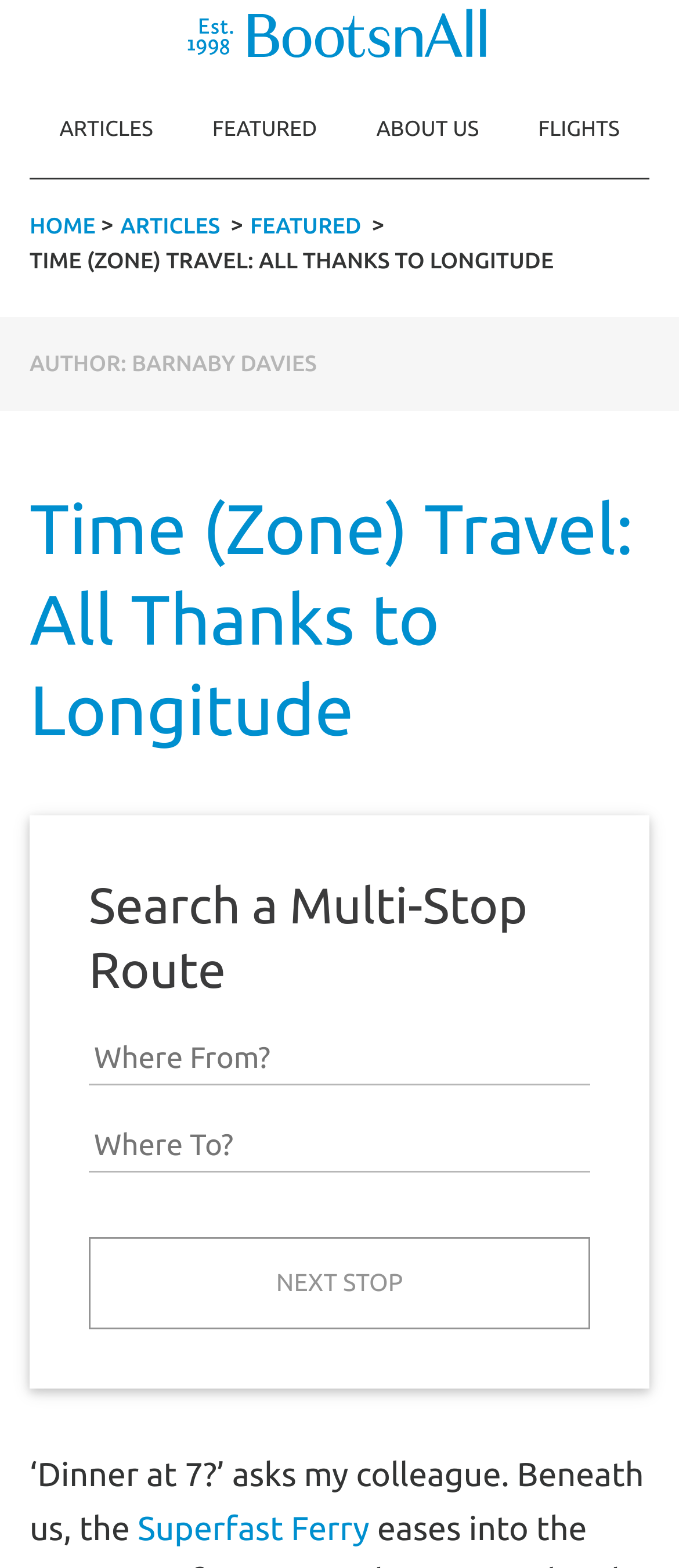Kindly provide the bounding box coordinates of the section you need to click on to fulfill the given instruction: "enter 'Where From?'".

[0.131, 0.659, 0.869, 0.692]